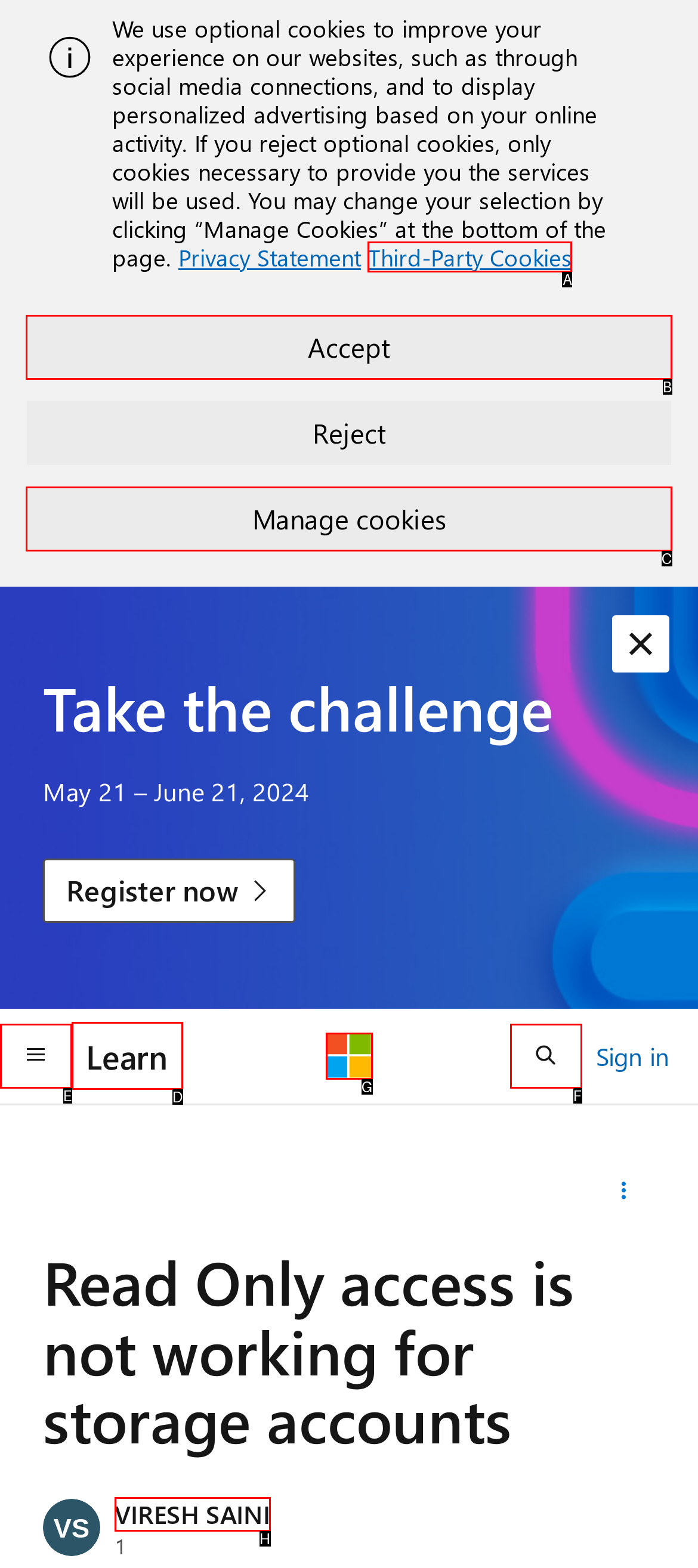Identify the letter of the UI element that fits the description: Learn
Respond with the letter of the option directly.

D